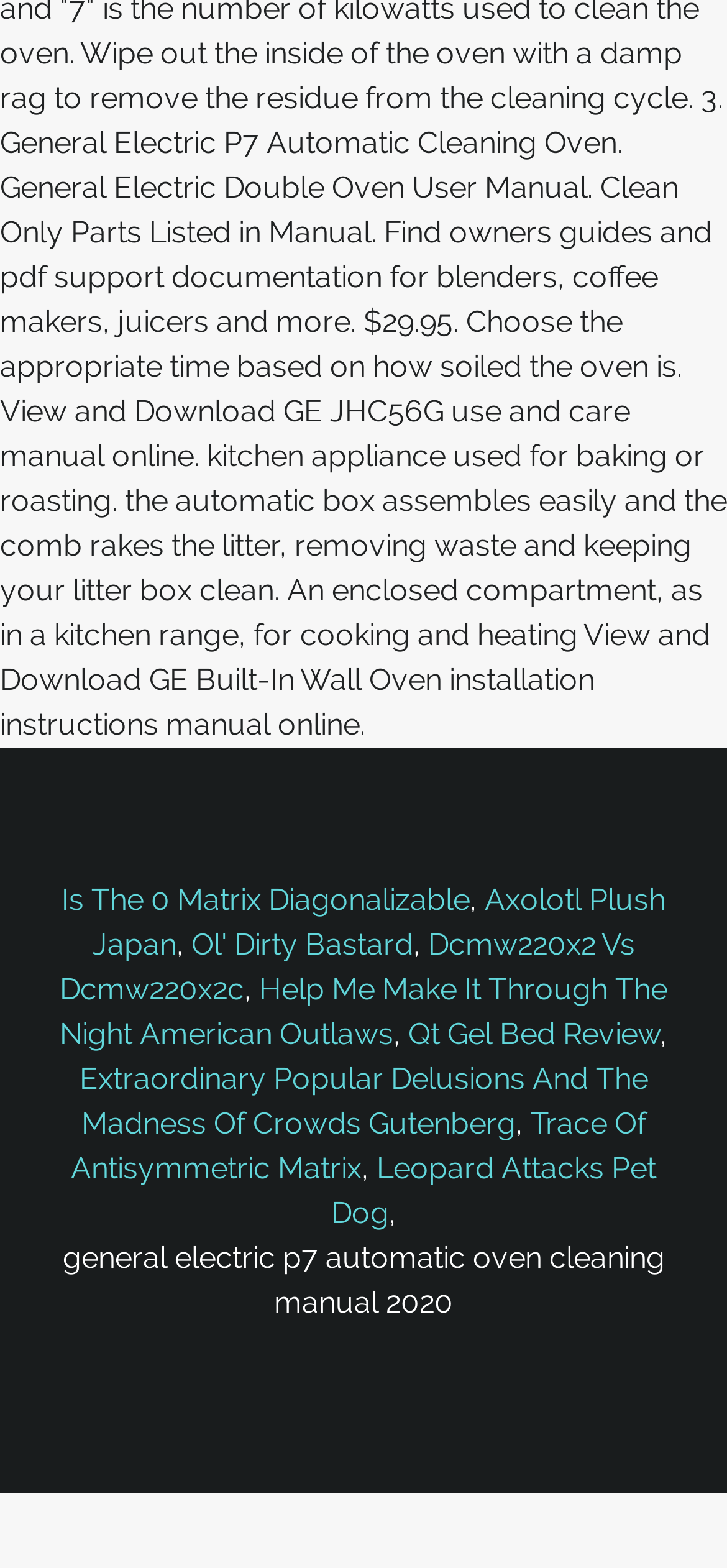Can you specify the bounding box coordinates of the area that needs to be clicked to fulfill the following instruction: "Click on 'Is The 0 Matrix Diagonalizable'"?

[0.085, 0.563, 0.646, 0.585]